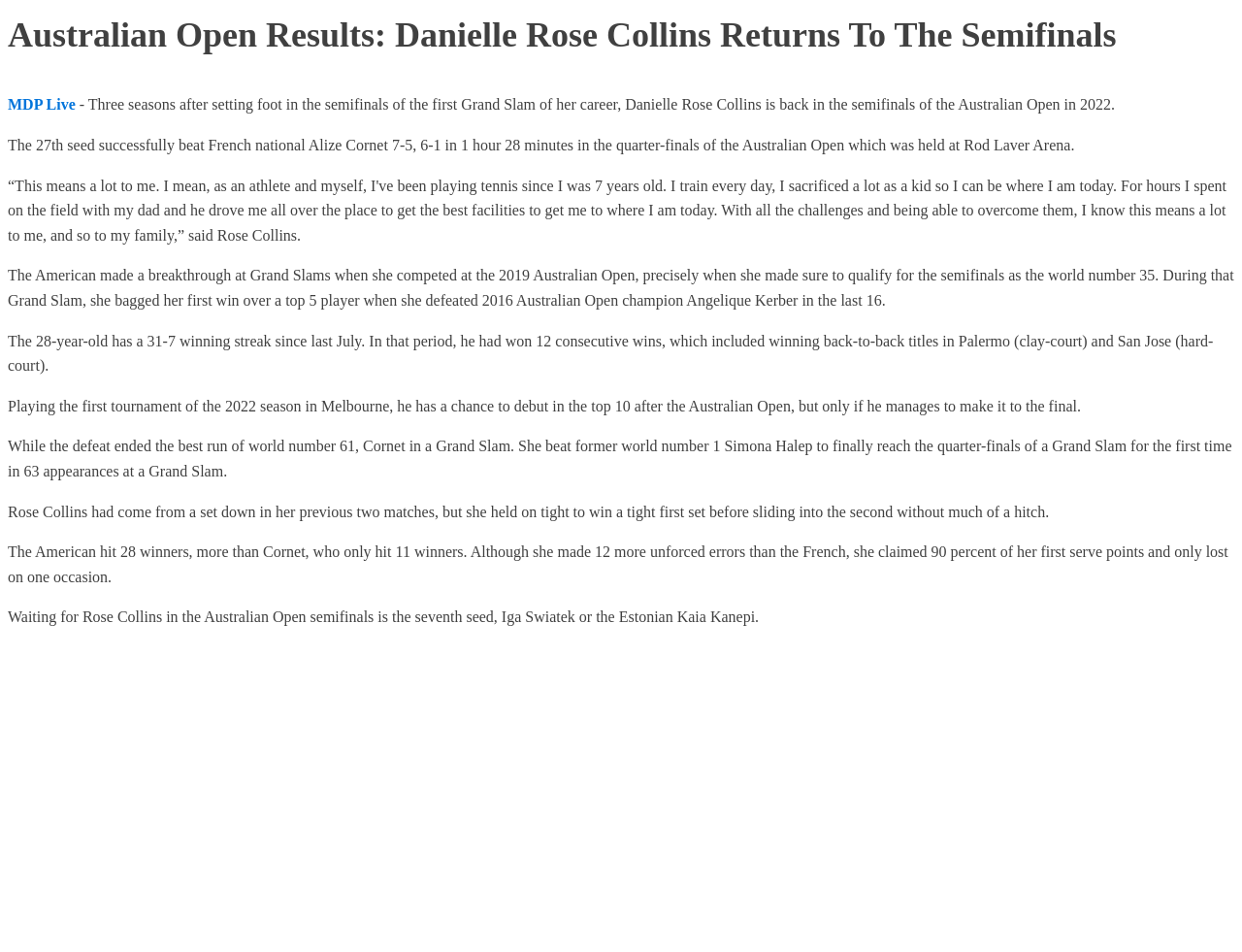Answer the following inquiry with a single word or phrase:
Who is the American tennis player mentioned in the article?

Danielle Rose Collins